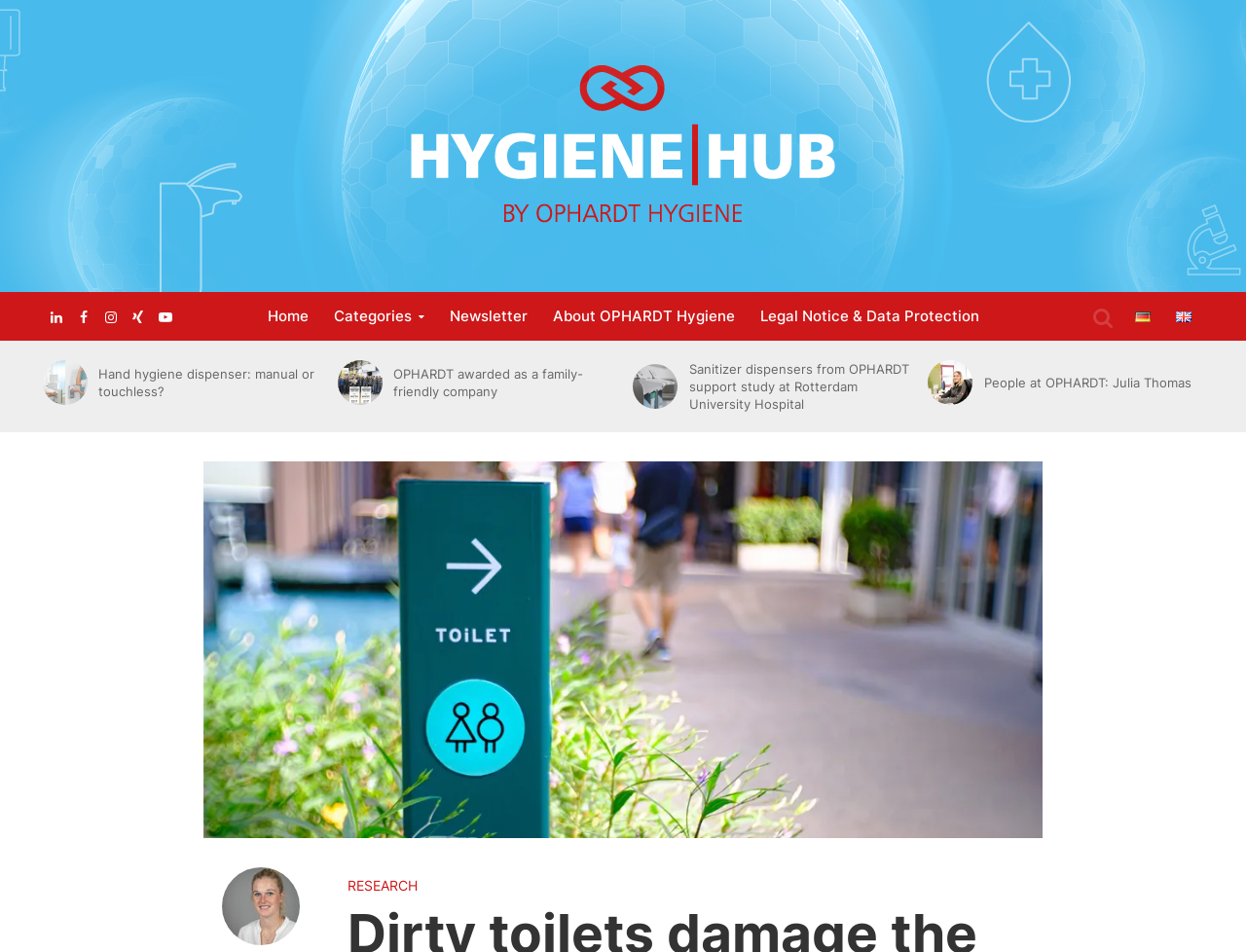What is the location of the hospital mentioned on the webpage?
Analyze the image and provide a thorough answer to the question.

I found the location of the hospital by looking at the links and headings on the webpage, specifically the link 'OPHARDT unterstützt Krankenhaus in Malawi' and the heading 'OPHARDT Supports Hospital in Malawi'.